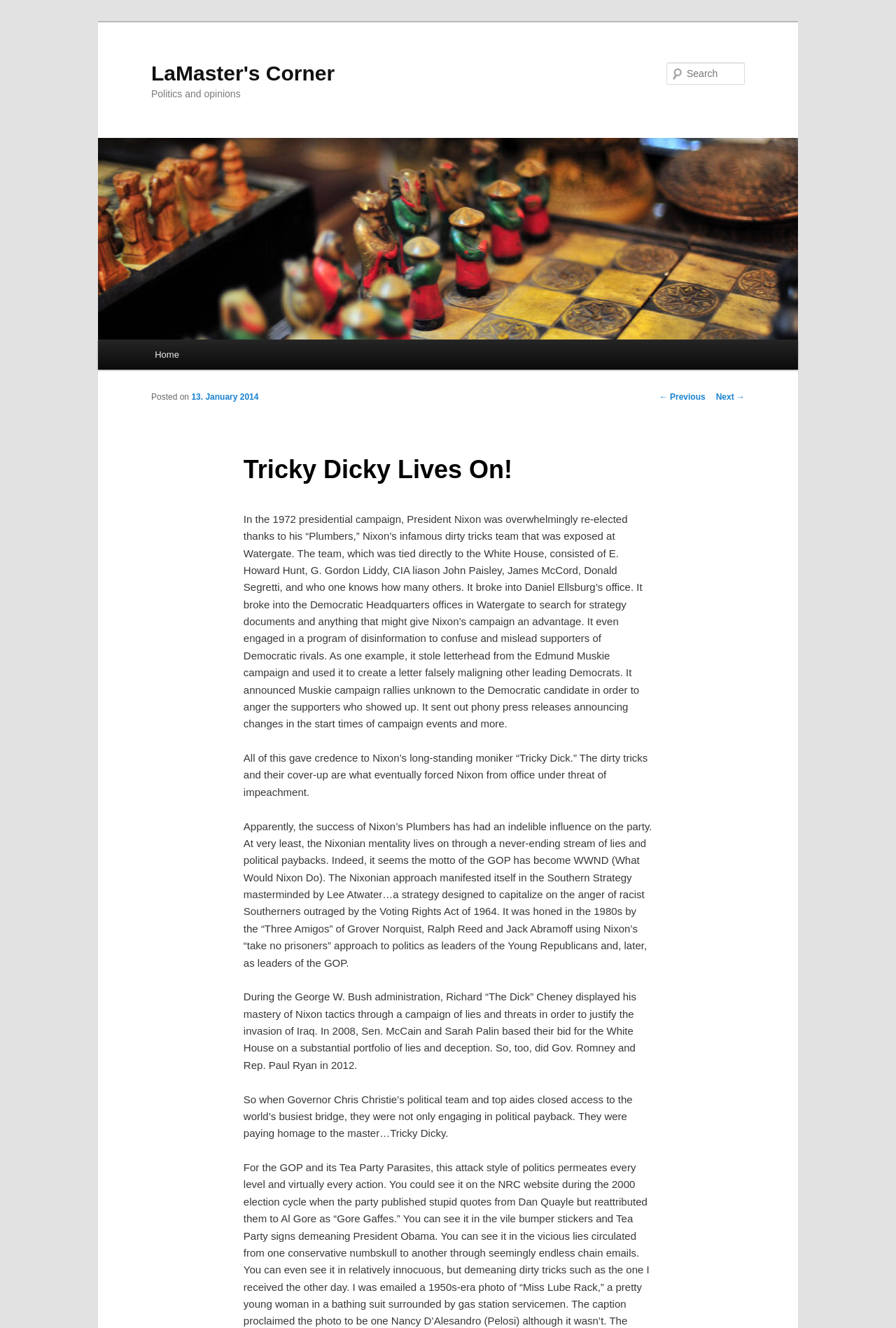Reply to the question with a single word or phrase:
Who is the target of the 'Southern Strategy'?

Racist Southerners